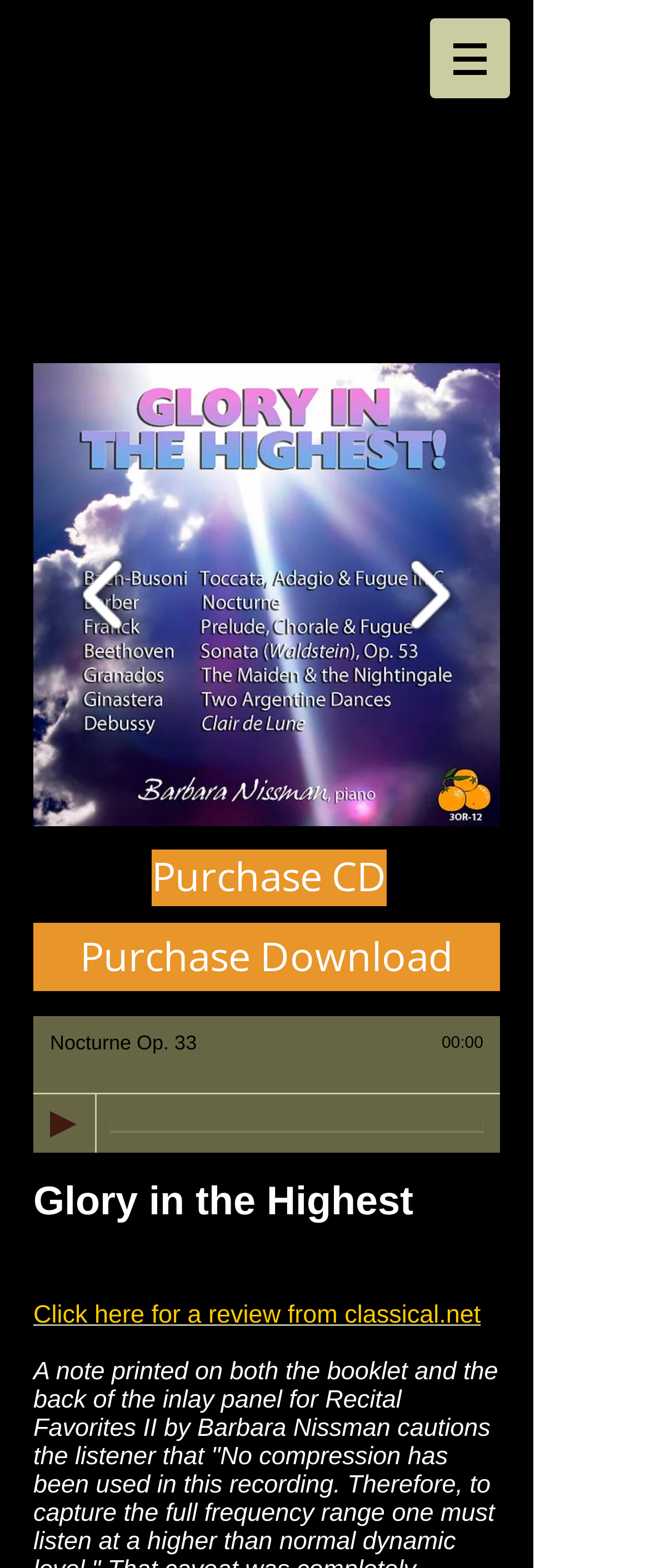What is the name of the album?
Please give a detailed answer to the question using the information shown in the image.

The name of the album can be found in the StaticText element with the text 'Glory in the Highest' at the bottom of the webpage, and also in the image with the same text inside the region 'Slide show gallery'.